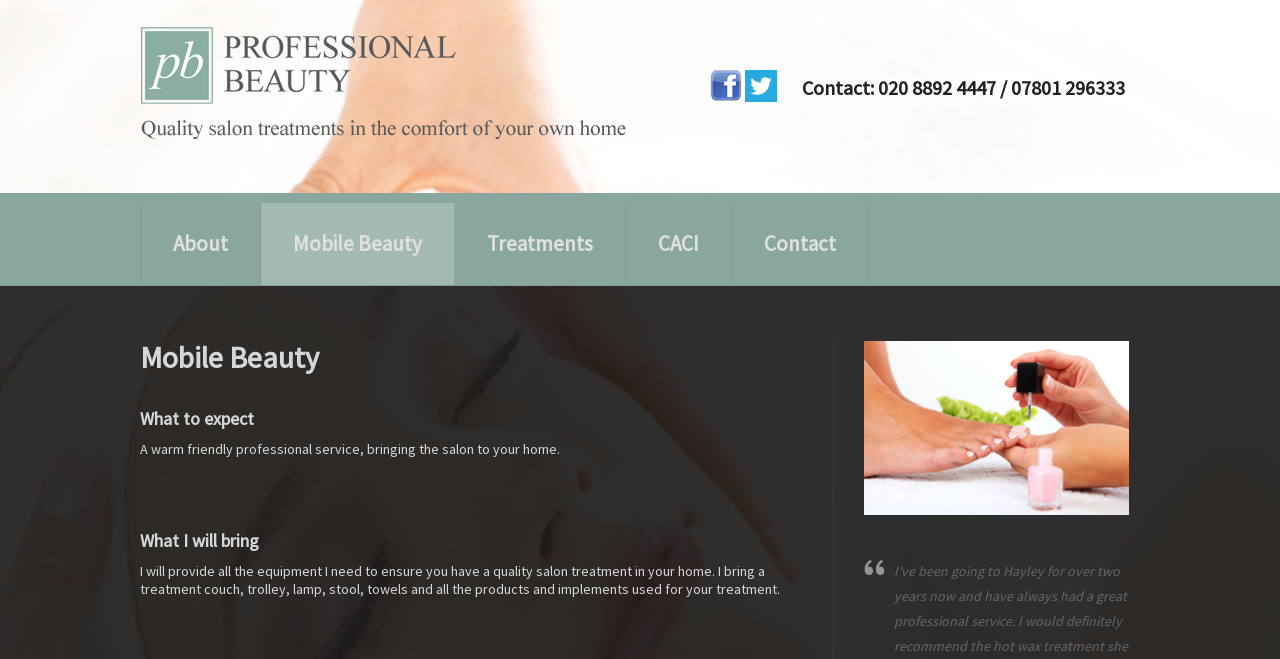What is the contact information?
Using the image provided, answer with just one word or phrase.

Phone numbers